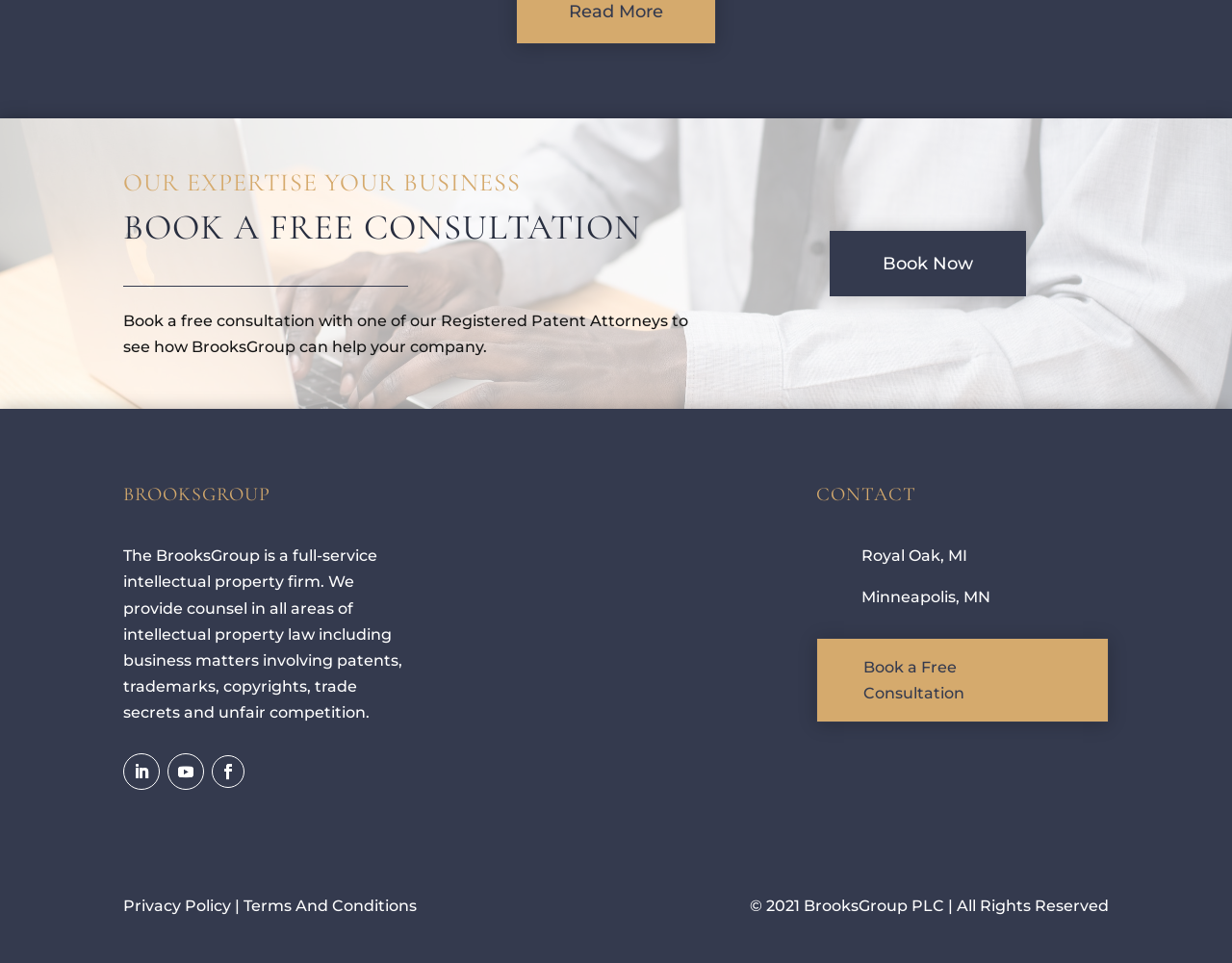Please specify the bounding box coordinates in the format (top-left x, top-left y, bottom-right x, bottom-right y), with values ranging from 0 to 1. Identify the bounding box for the UI component described as follows: Privacy Policy

[0.1, 0.931, 0.188, 0.95]